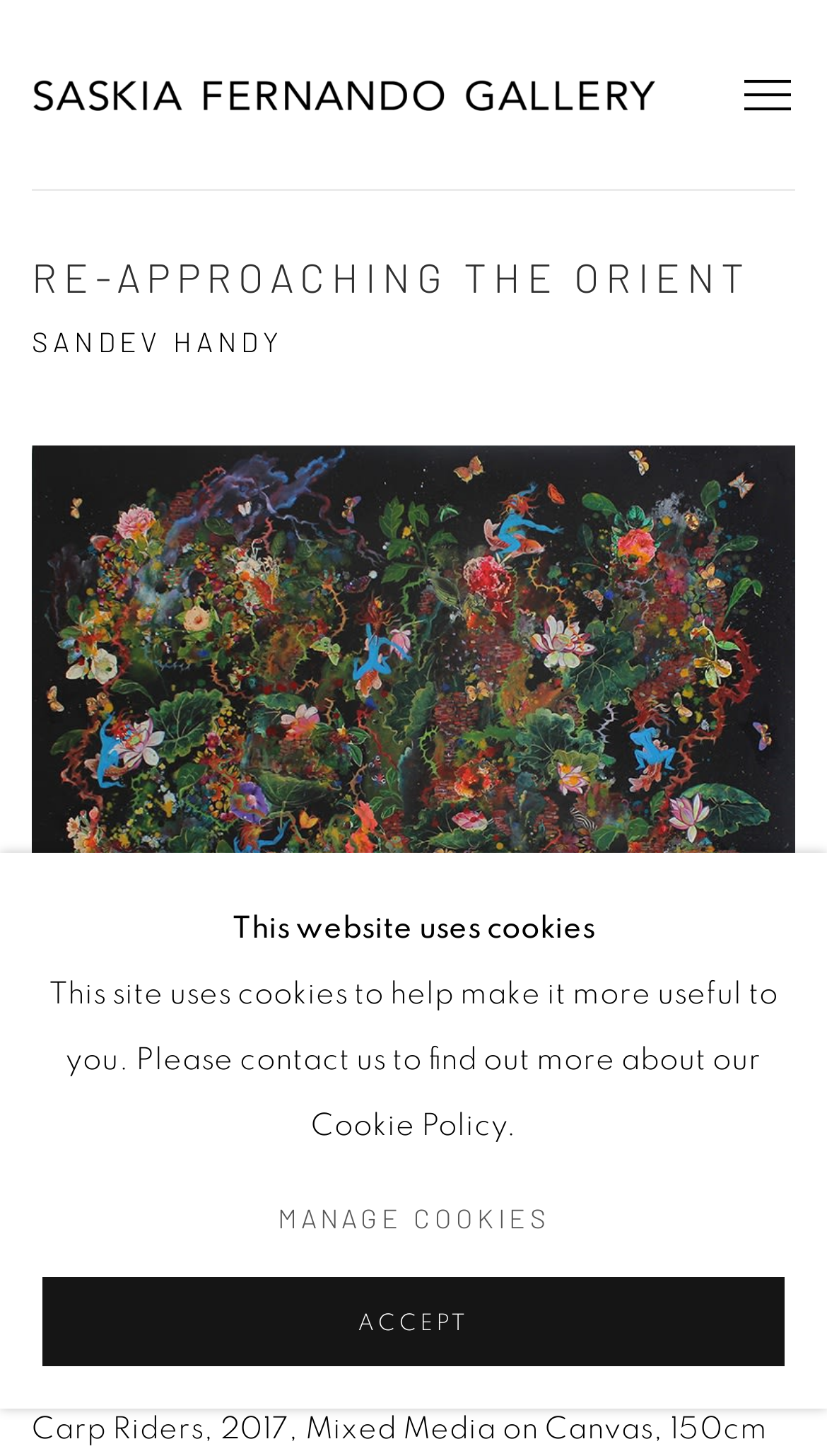Refer to the element description Saskia Fernando Gallery and identify the corresponding bounding box in the screenshot. Format the coordinates as (top-left x, top-left y, bottom-right x, bottom-right y) with values in the range of 0 to 1.

[0.038, 0.029, 0.808, 0.101]